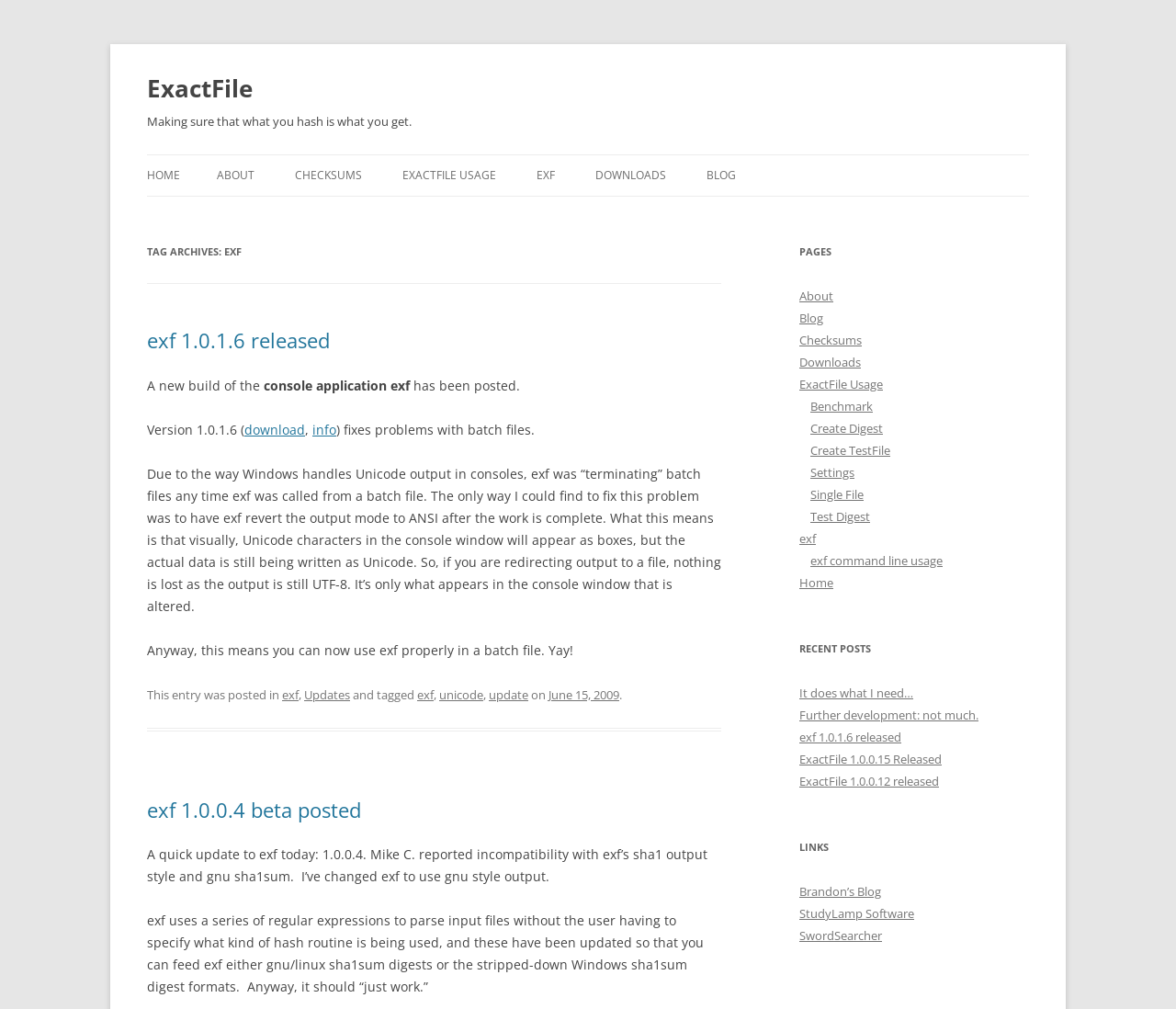Please identify the bounding box coordinates of the element's region that needs to be clicked to fulfill the following instruction: "ask a question". The bounding box coordinates should consist of four float numbers between 0 and 1, i.e., [left, top, right, bottom].

None